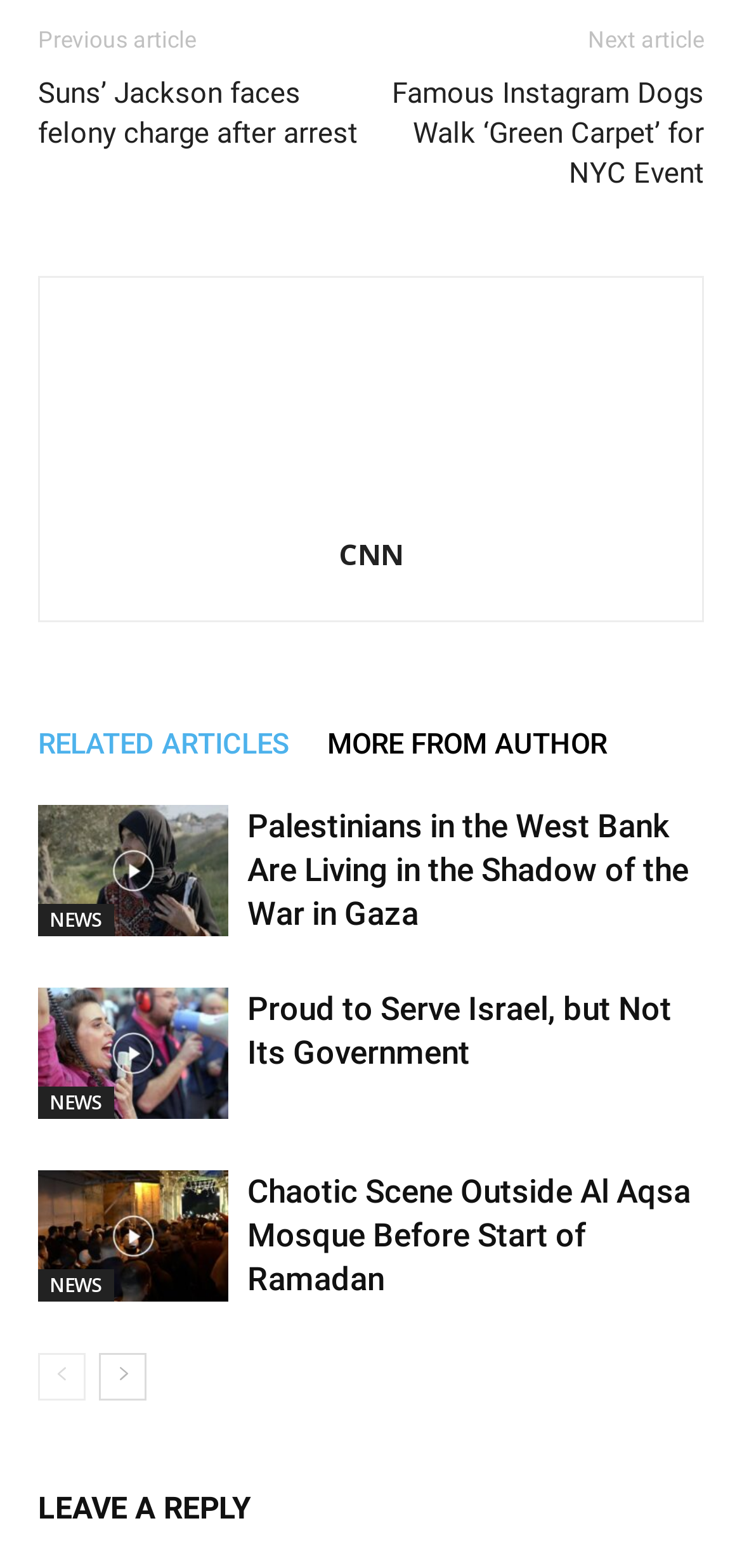Please find the bounding box coordinates of the element's region to be clicked to carry out this instruction: "View more from author".

[0.441, 0.456, 0.869, 0.494]